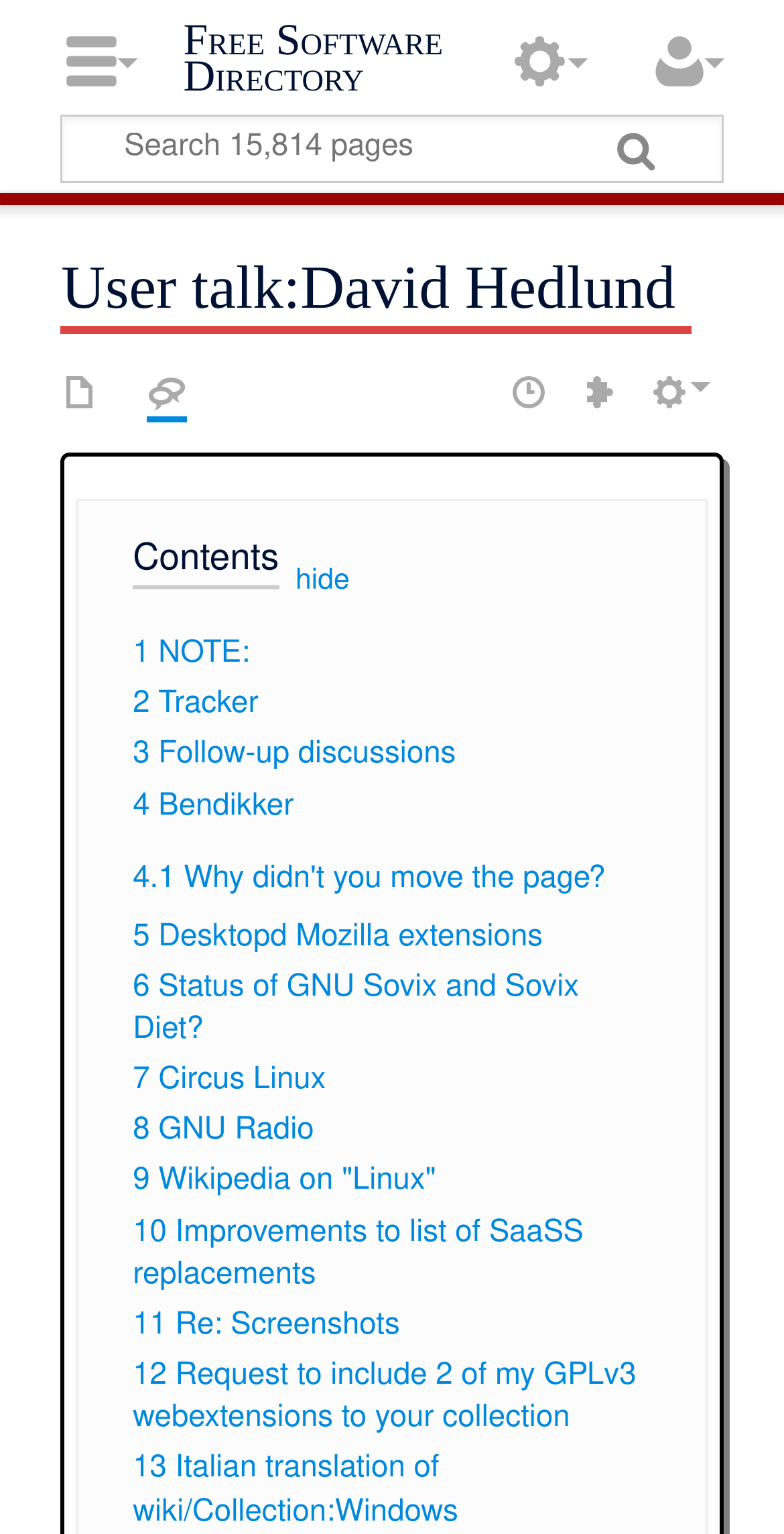Can you identify the bounding box coordinates of the clickable region needed to carry out this instruction: 'Search for something'? The coordinates should be four float numbers within the range of 0 to 1, stated as [left, top, right, bottom].

[0.08, 0.076, 0.92, 0.118]